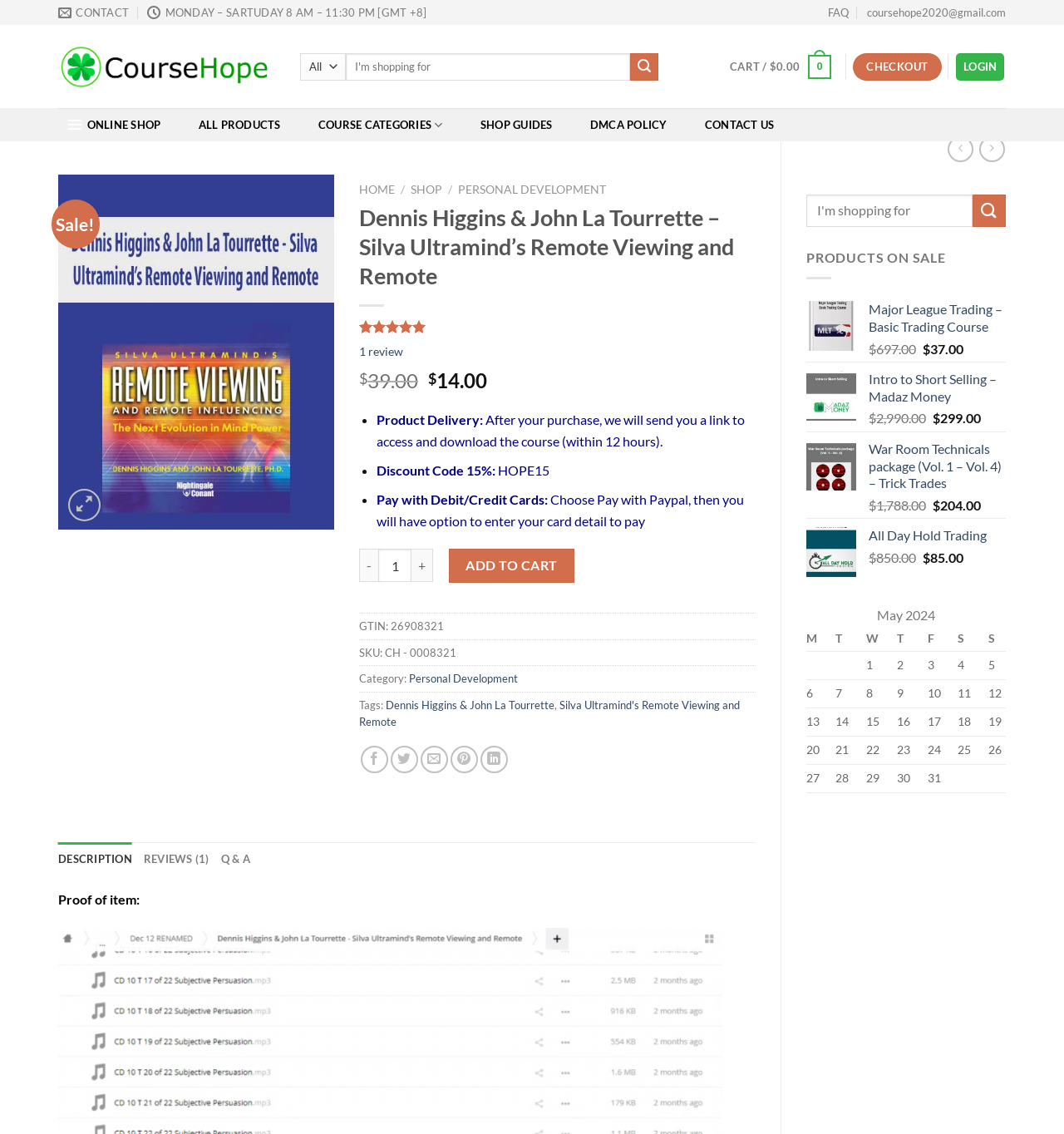Refer to the image and provide an in-depth answer to the question: 
How many navigation links are in the top menu?

I counted the number of links in the top menu, which includes 'ALL PRODUCTS', 'COURSE CATEGORIES', 'SHOP GUIDES', 'DMCA POLICY', 'CONTACT US', 'CART / $0.00', and 'LOGIN'.